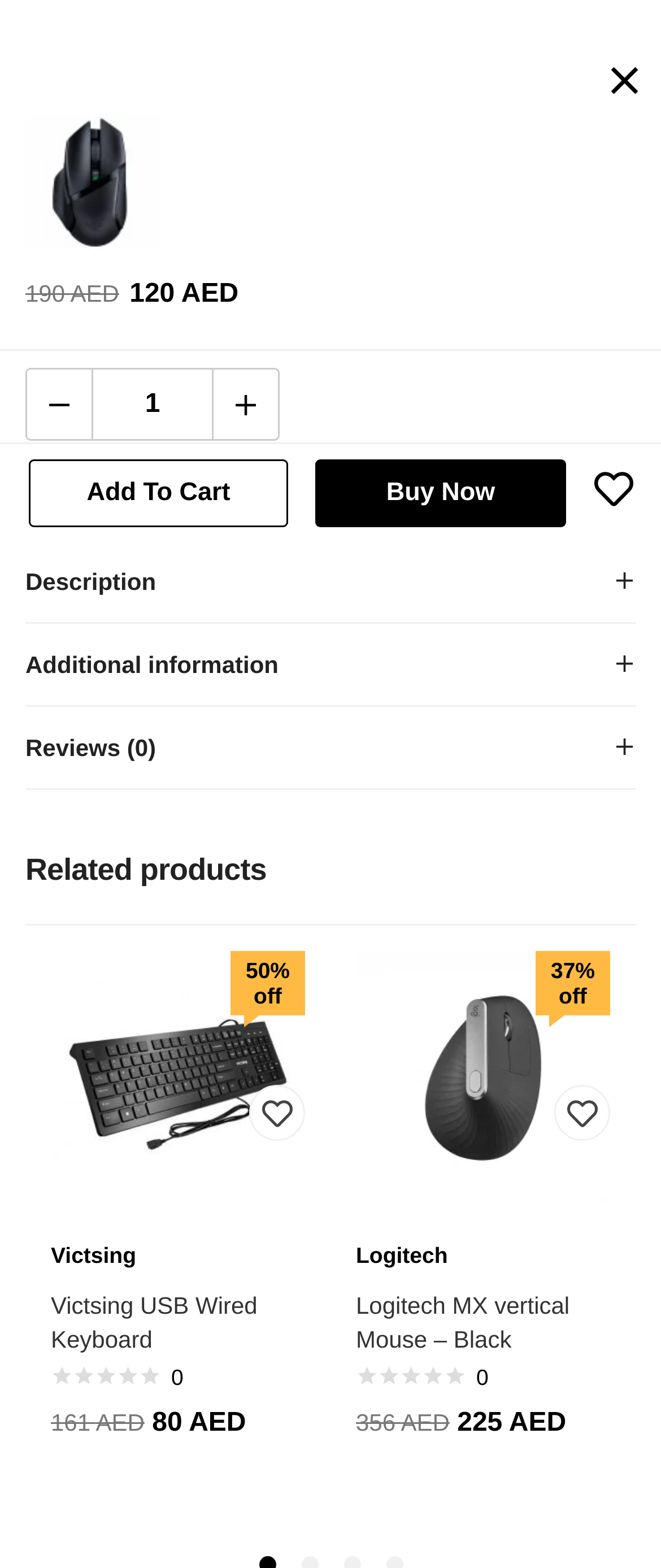Please give the bounding box coordinates of the area that should be clicked to fulfill the following instruction: "Buy now". The coordinates should be in the format of four float numbers from 0 to 1, i.e., [left, top, right, bottom].

[0.477, 0.293, 0.856, 0.336]